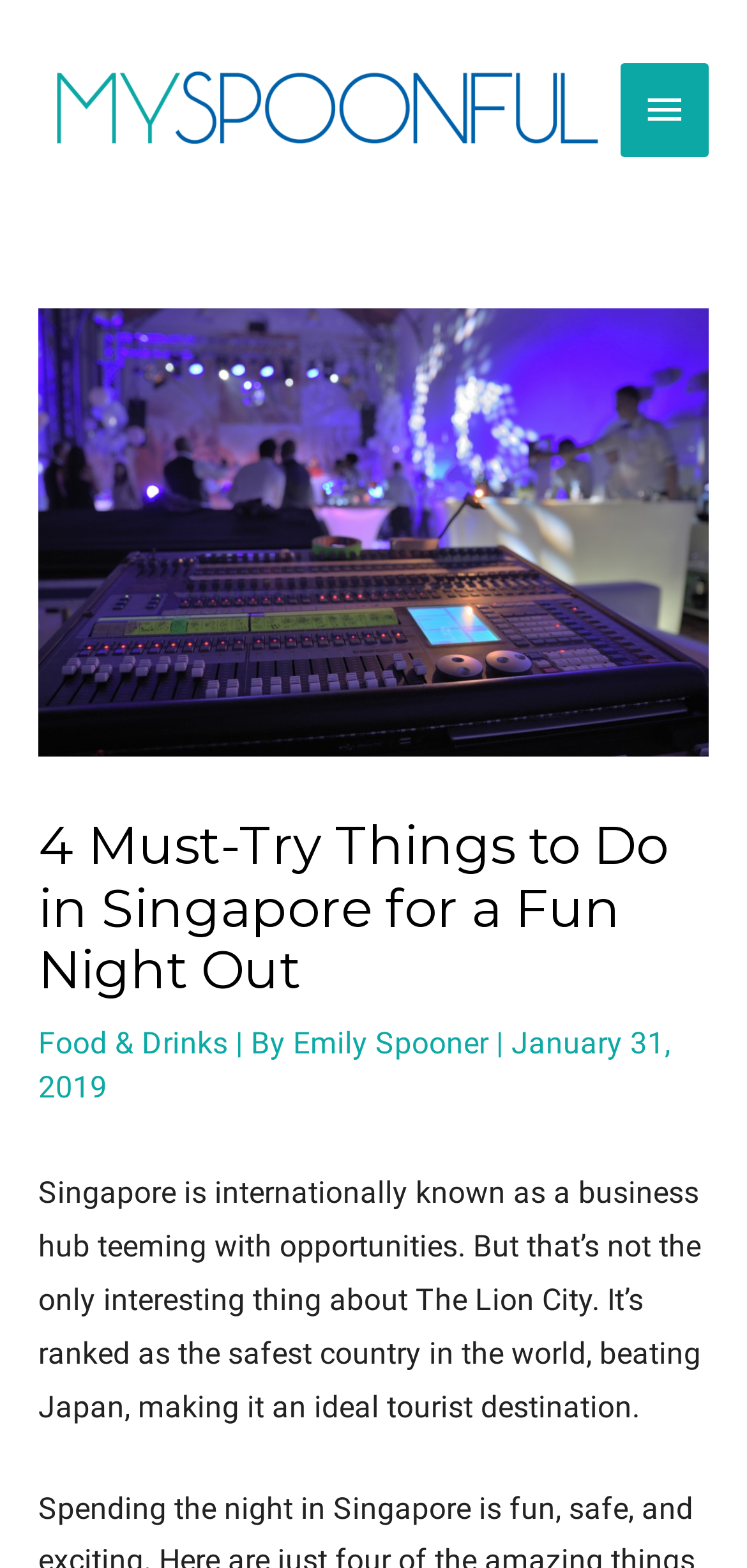Based on the image, provide a detailed and complete answer to the question: 
What is the main topic of the article?

I found the main topic of the article by looking at the main heading of the article, which mentions 'Things to Do in Singapore for a Fun Night Out'.